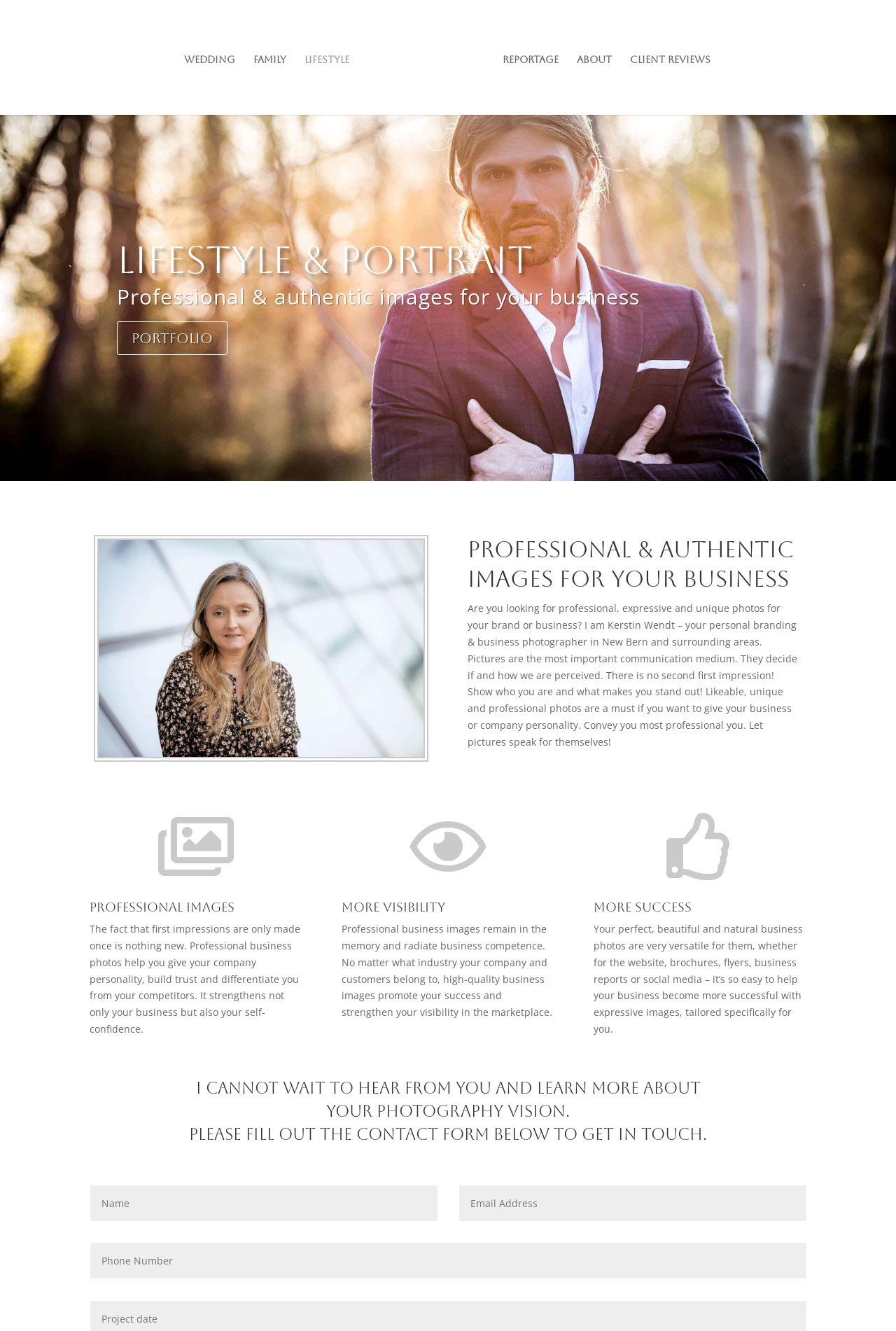Find the bounding box coordinates for the area that should be clicked to accomplish the instruction: "Fill out the contact form".

[0.101, 0.89, 0.488, 0.917]